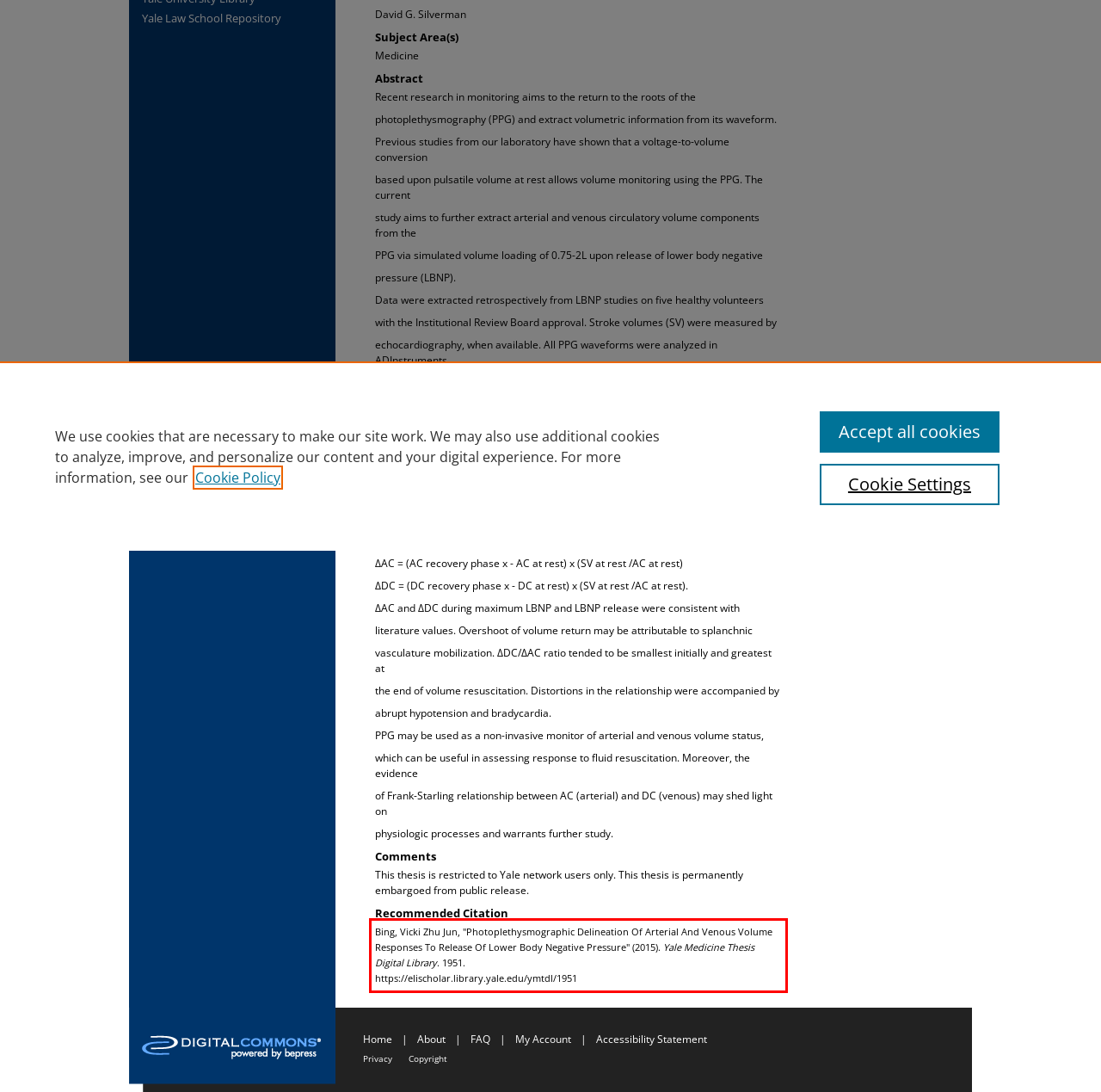Examine the webpage screenshot and use OCR to obtain the text inside the red bounding box.

Bing, Vicki Zhu Jun, "Photoplethysmographic Delineation Of Arterial And Venous Volume Responses To Release Of Lower Body Negative Pressure" (2015). Yale Medicine Thesis Digital Library. 1951. https://elischolar.library.yale.edu/ymtdl/1951